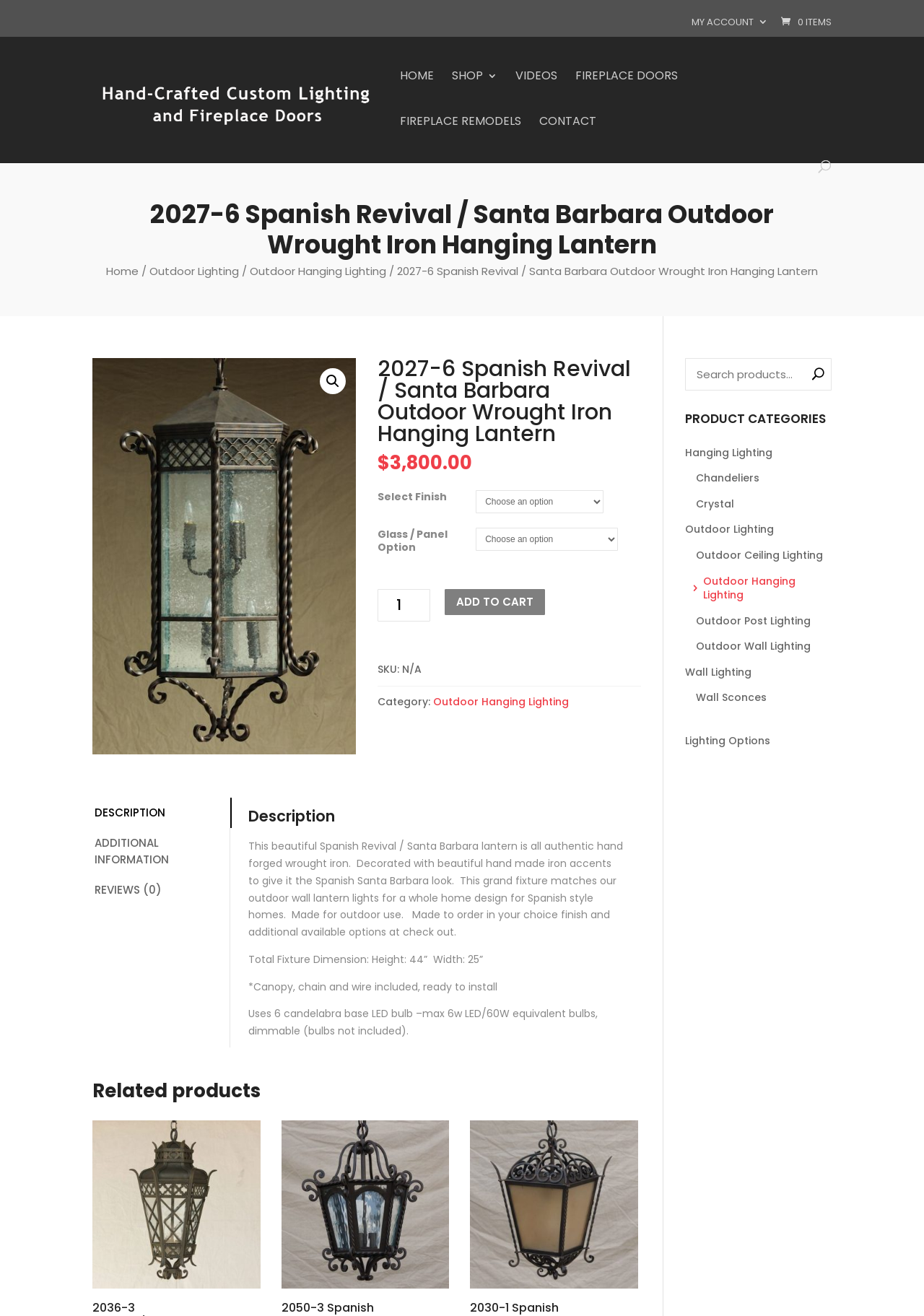Describe all visible elements and their arrangement on the webpage.

This webpage is about a product, specifically a Spanish Revival/Santa Barbara outdoor wrought iron hanging lantern. At the top, there are several links to navigate to different sections of the website, including "MY ACCOUNT", "HOME", "SHOP", "VIDEOS", "FIREPLACE DOORS", "FIREPLACE REMODELS", and "CONTACT". There is also a search bar at the top right corner.

Below the navigation links, there is a large image of the product, which takes up most of the width of the page. Above the image, there is a heading that displays the product name and a link to "Home" and "Outdoor Lighting" categories.

To the right of the image, there is a section that displays the product price, which is $3,800.00. Below the price, there are two dropdown menus to select the finish and glass/panel options for the product. There is also a quantity selector and an "ADD TO CART" button.

Further down the page, there are several sections of text that provide more information about the product, including a description, total fixture dimensions, and details about the bulbs used. There are also links to related products and product categories, such as "Hanging Lighting", "Chandeliers", and "Outdoor Lighting".

At the bottom of the page, there are tabs to navigate to different sections, including "DESCRIPTION", "ADDITIONAL INFORMATION", and "REVIEWS (0)". The "DESCRIPTION" tab is currently selected, and it displays a detailed description of the product, including its features and specifications.